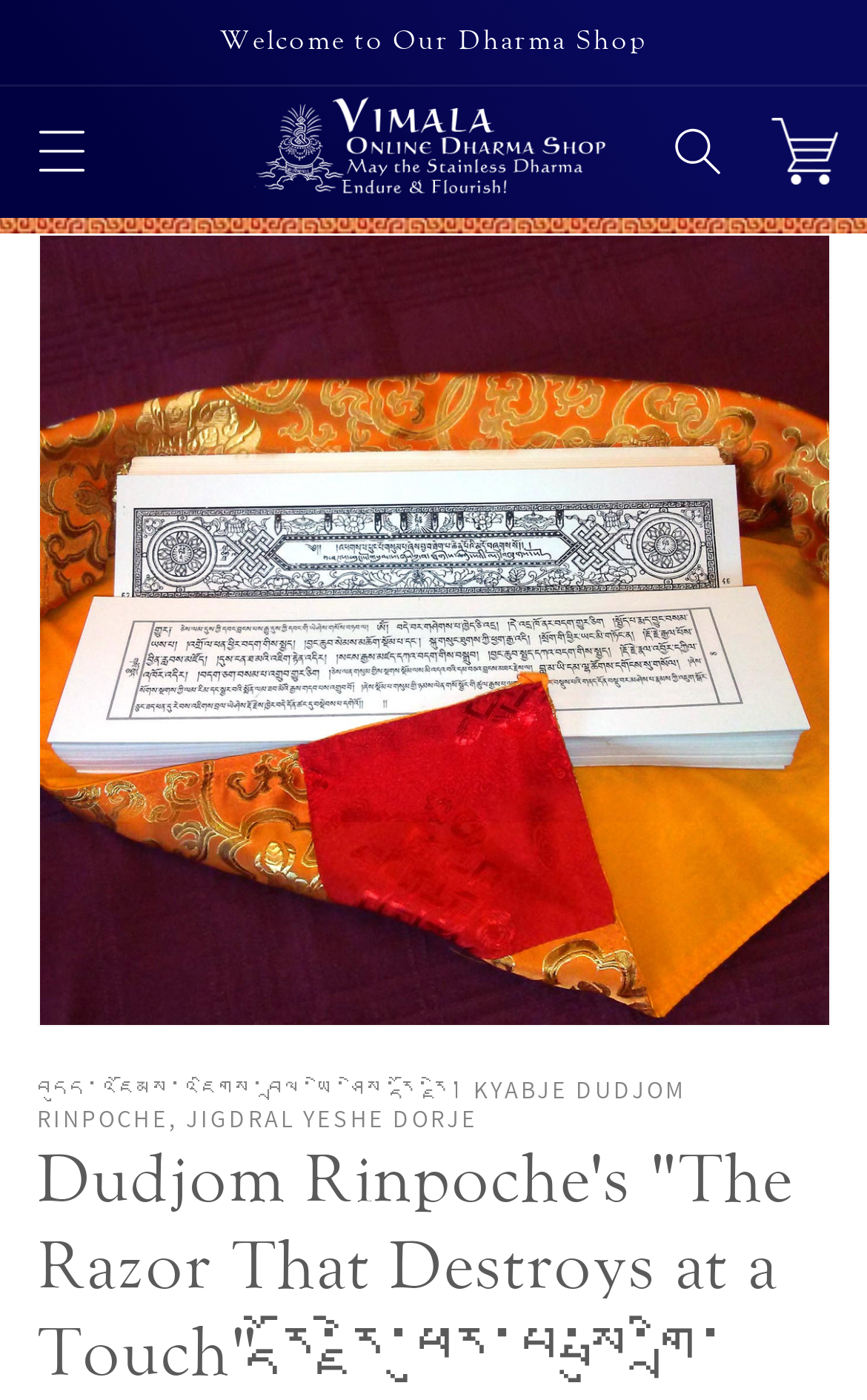Use a single word or phrase to answer the question: 
What is the purpose of the 'Cart' link?

View shopping cart